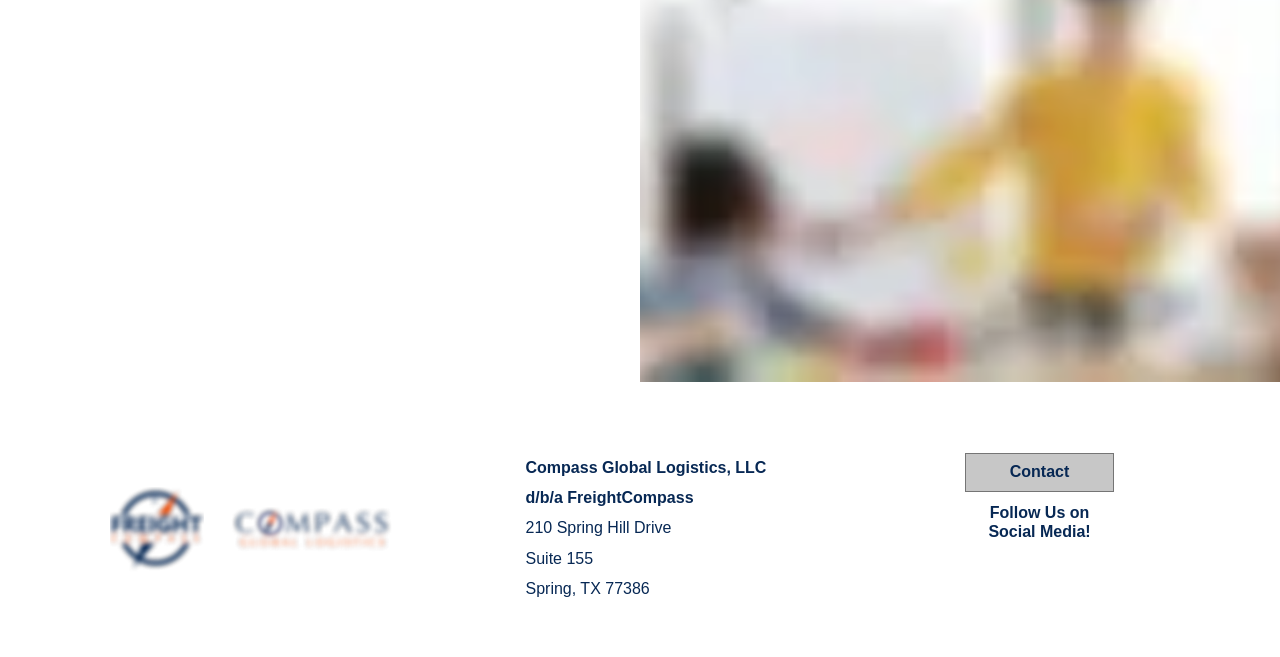Please give a succinct answer using a single word or phrase:
What is the company name?

Compass Global Logistics, LLC